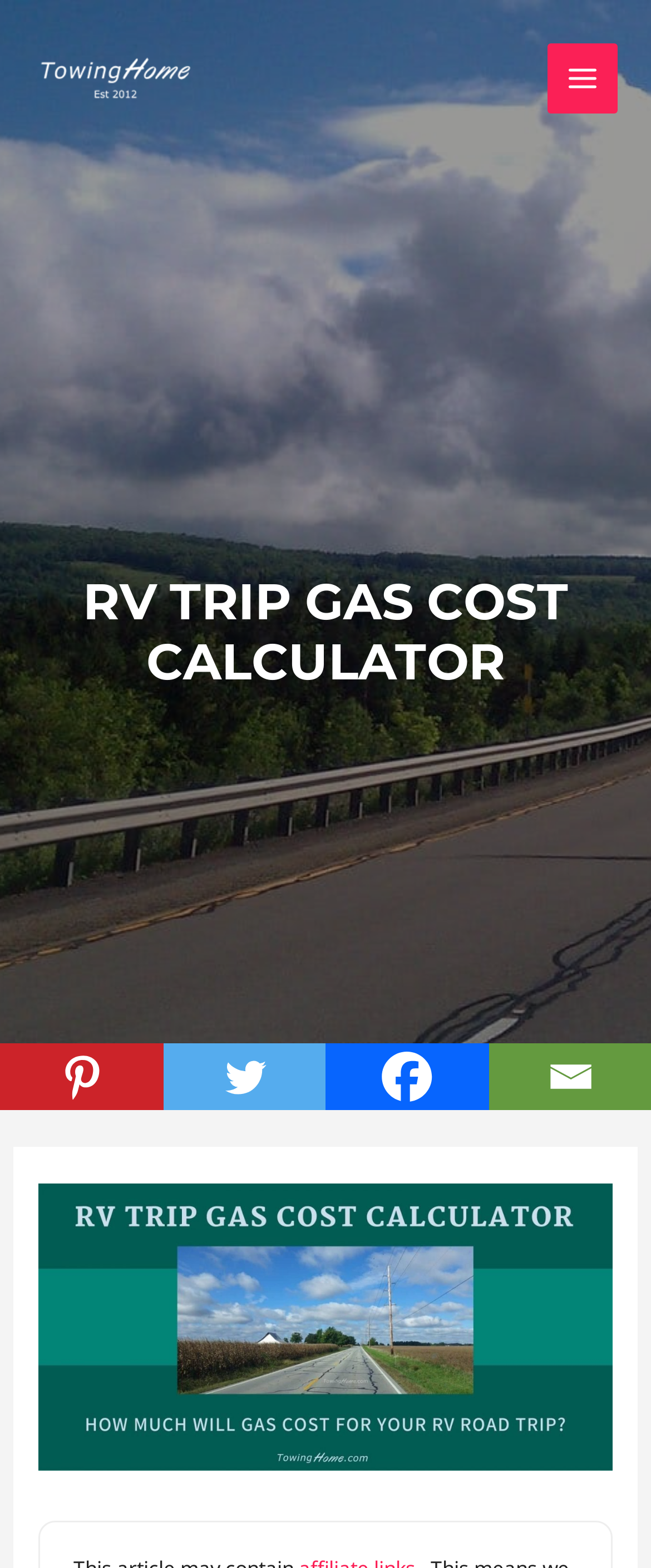What is the logo of the website?
Please answer the question with as much detail as possible using the screenshot.

The logo of the website is located at the top left corner of the webpage, and it is an image with the text 'Towing Home est 2012'.